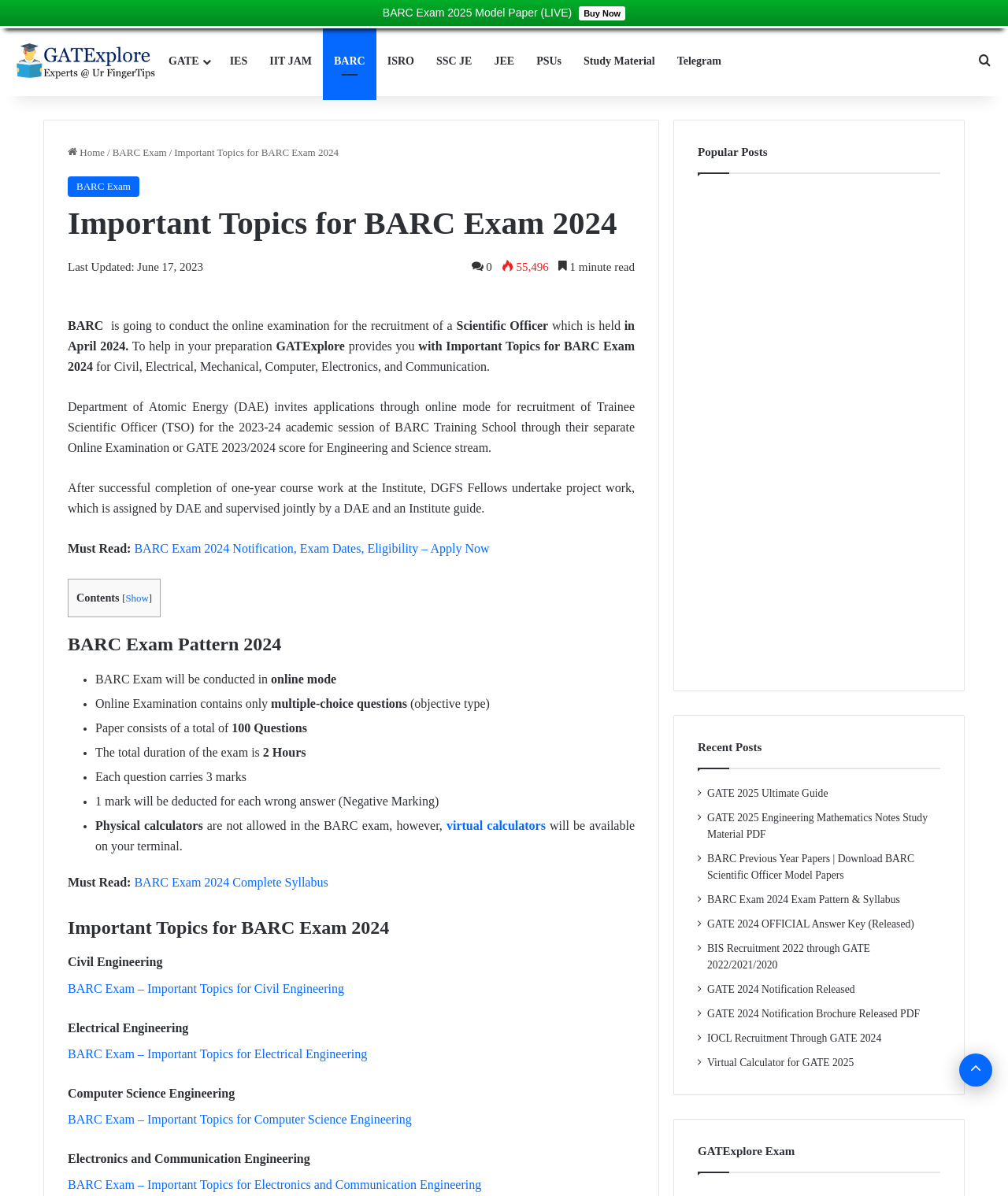Locate the bounding box coordinates of the area where you should click to accomplish the instruction: "Click on the 'BARC Exam 2024 Model Paper (LIVE)' link".

[0.38, 0.005, 0.567, 0.016]